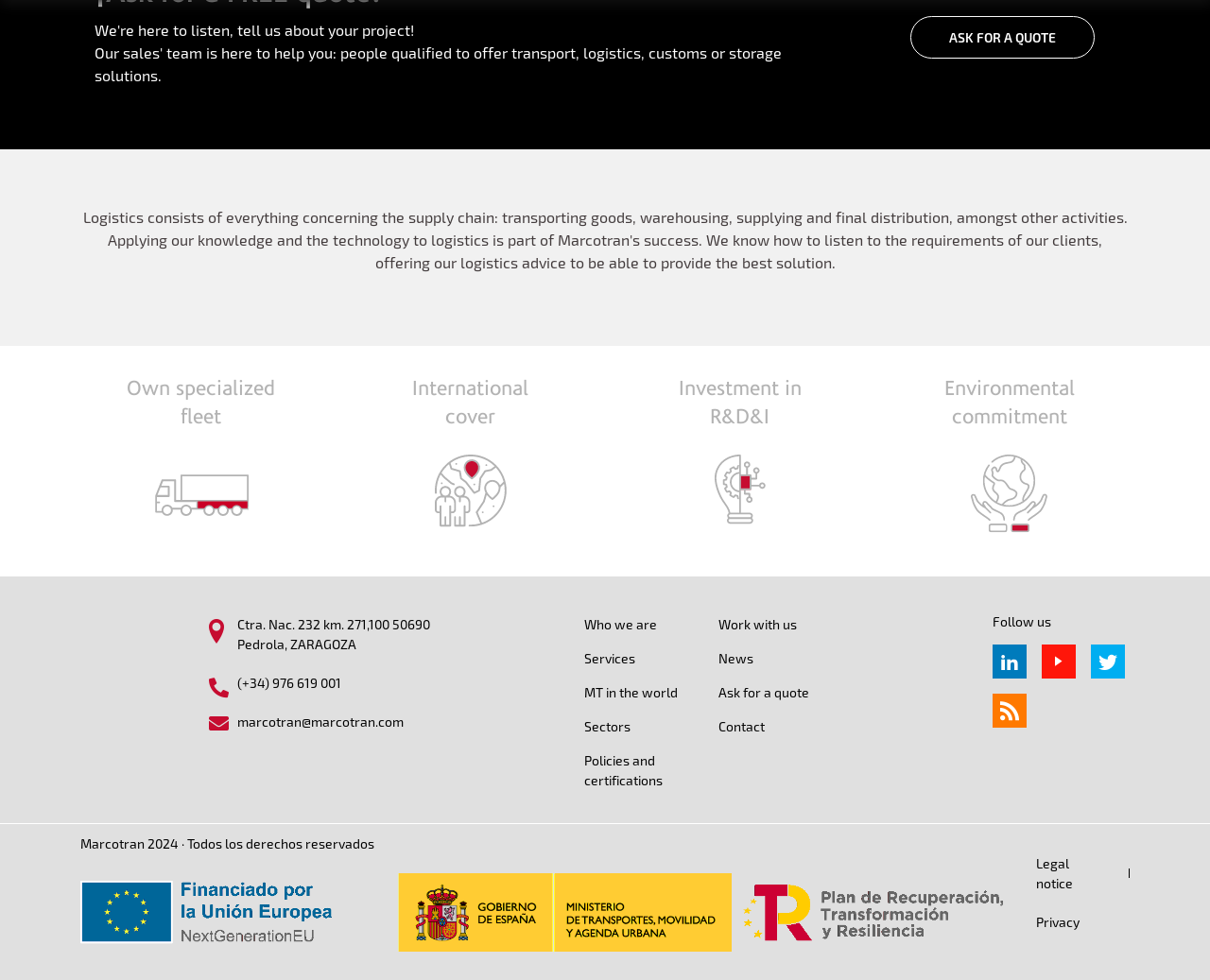What is the company's investment area?
Examine the image and give a concise answer in one word or a short phrase.

R&D&I